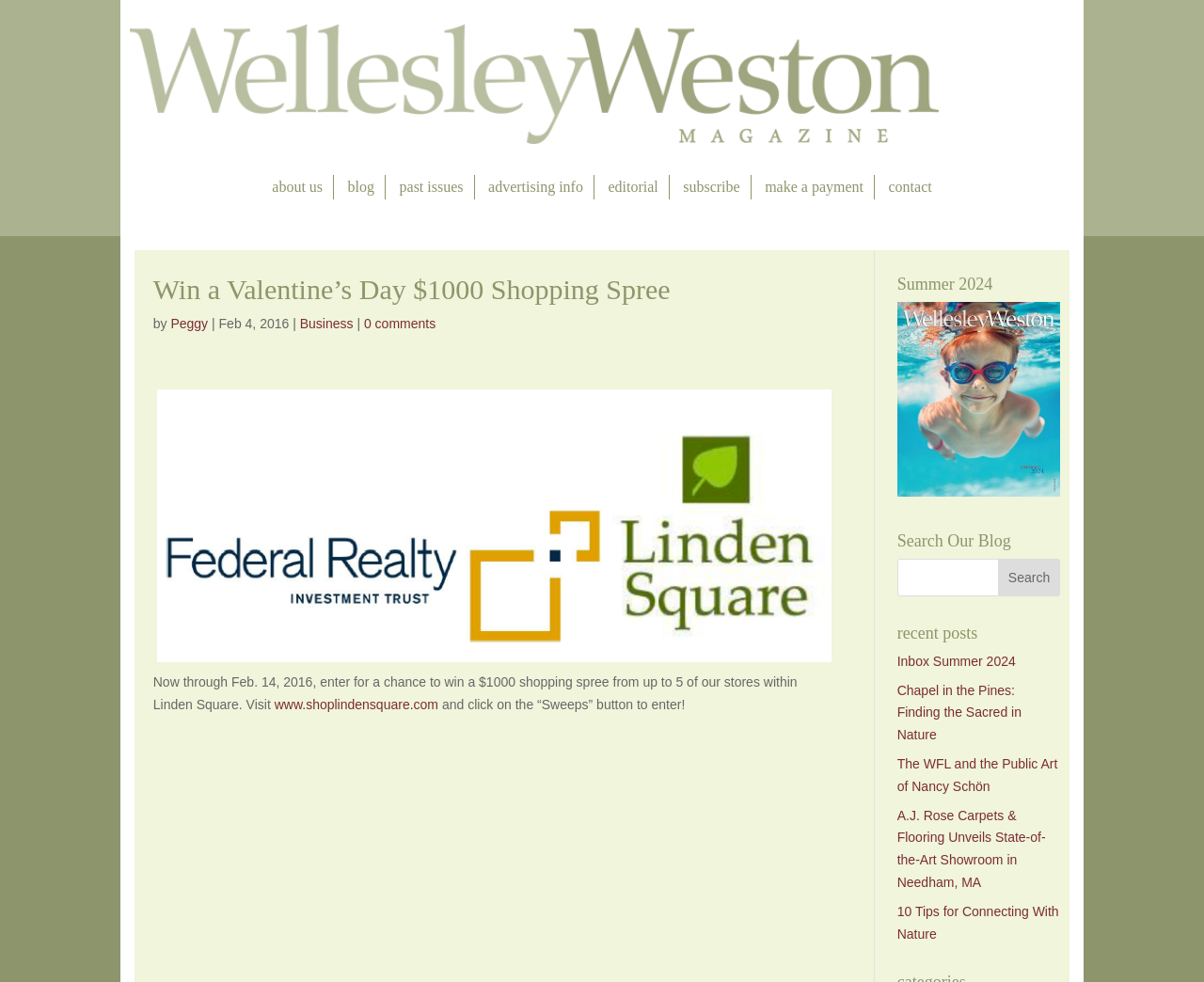Give an in-depth explanation of the webpage layout and content.

The webpage is a blog or magazine-style page with a prominent article and several navigation links. At the top, there is a logo image and a link to "Wellesley Weston Magazine" on the left, and a search bar that spans almost the entire width of the page. Below the search bar, there are several links to different sections of the website, including "about us", "blog", "past issues", and more.

The main article is titled "Win a Valentine’s Day $1000 Shopping Spree" and is located in the middle of the page. It has a heading, a byline with the author's name "Peggy", and a date "Feb 4, 2016". The article also includes an image and a block of text that describes the contest and how to enter. There is a link to "www.shoplindensquare.com" within the article text.

To the right of the main article, there are several sections with headings, including "Summer 2024", "Search Our Blog", and "Recent Posts". The "Summer 2024" section has a link and an image, while the "Search Our Blog" section has a search bar and a button. The "Recent Posts" section lists several article titles with links, including "Inbox Summer 2024", "Chapel in the Pines: Finding the Sacred in Nature", and more.

At the bottom of the page, there is a section with a heading "Categories".